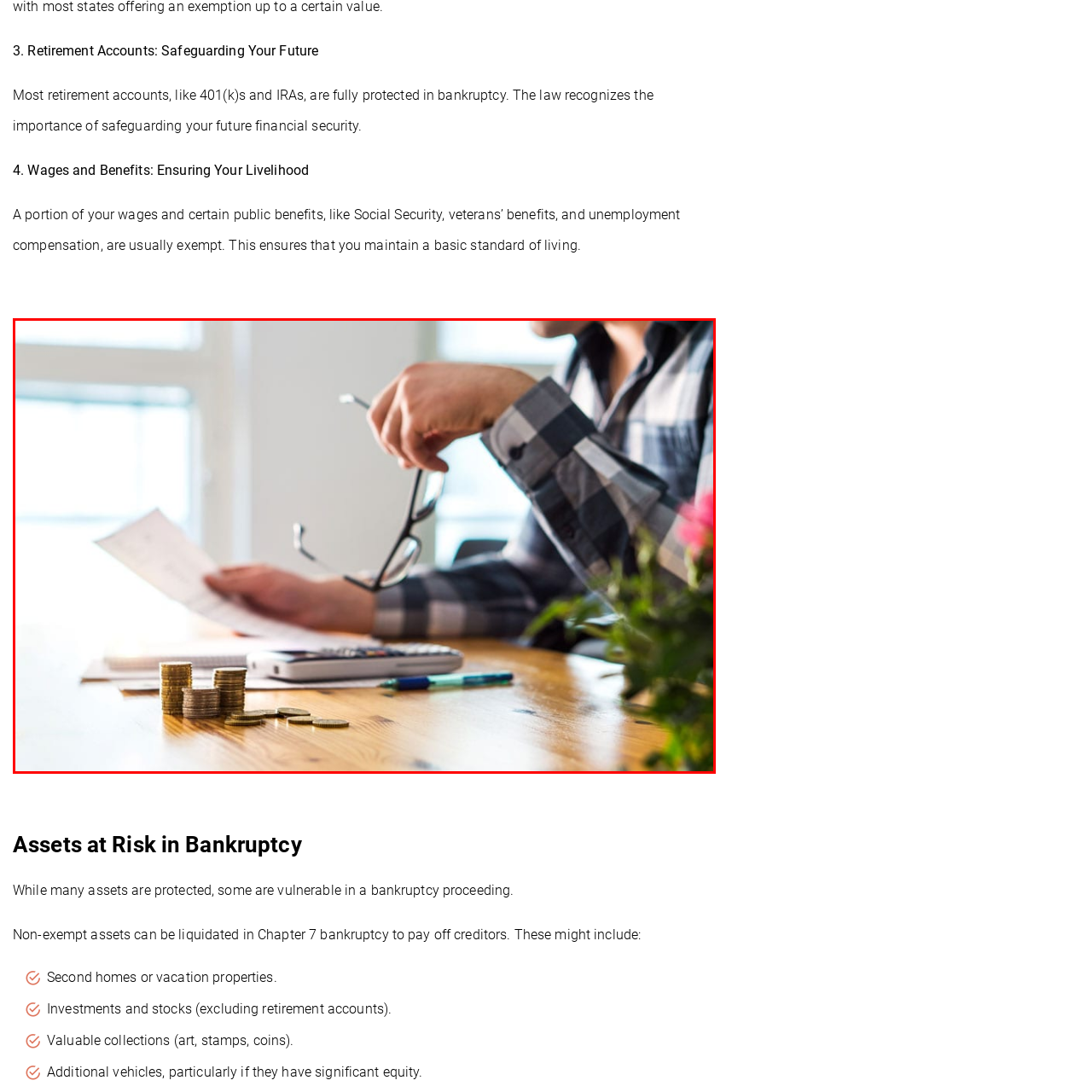Direct your attention to the part of the image marked by the red boundary and give a detailed response to the following question, drawing from the image: What is scattered across the table?

The table has various stationery items scattered across it, including a calculator, which emphasizes the financial context of the moment and suggests that the man is engaged in some kind of financial planning or calculation.